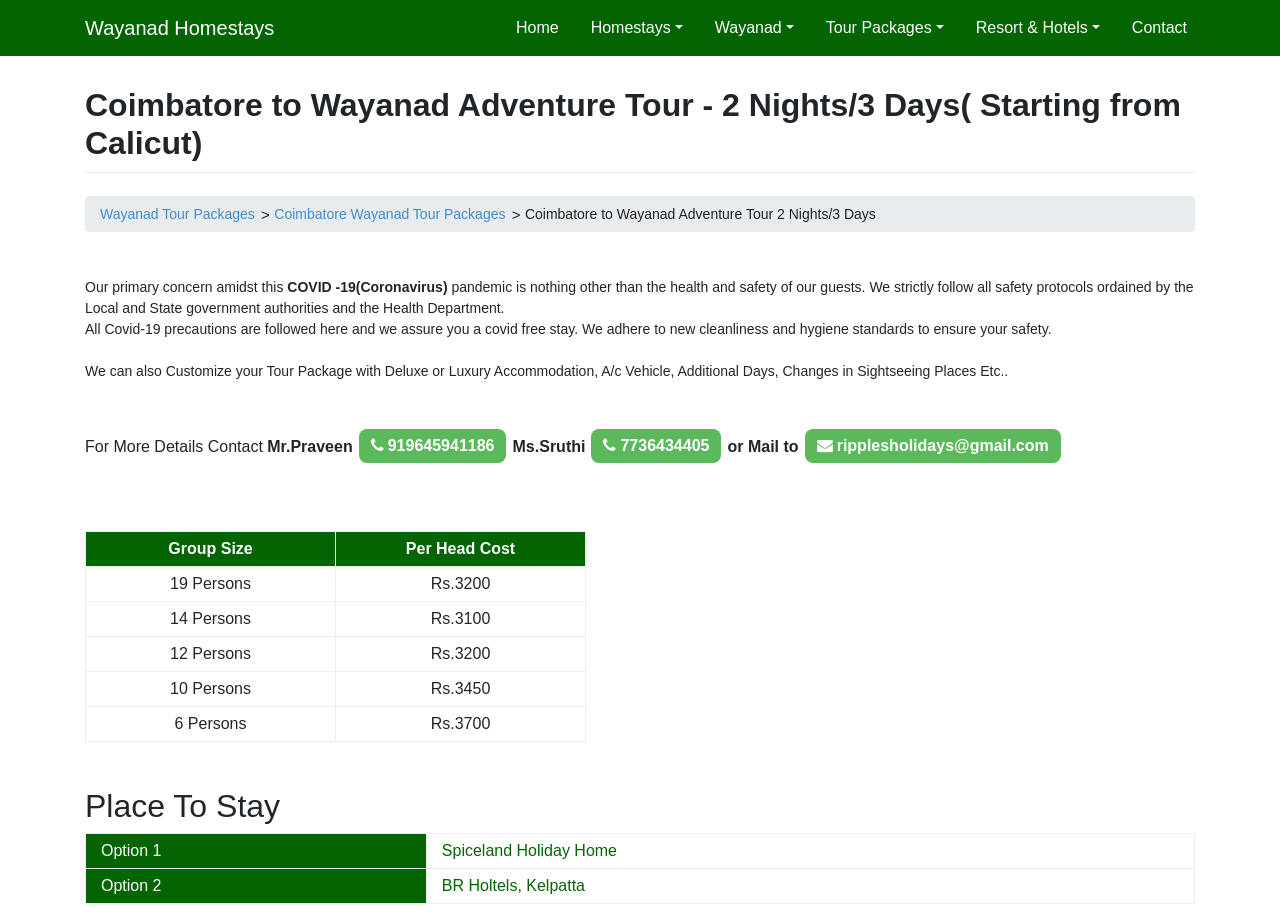Please pinpoint the bounding box coordinates for the region I should click to adhere to this instruction: "Click Wayanad Homestays".

[0.066, 0.009, 0.214, 0.052]